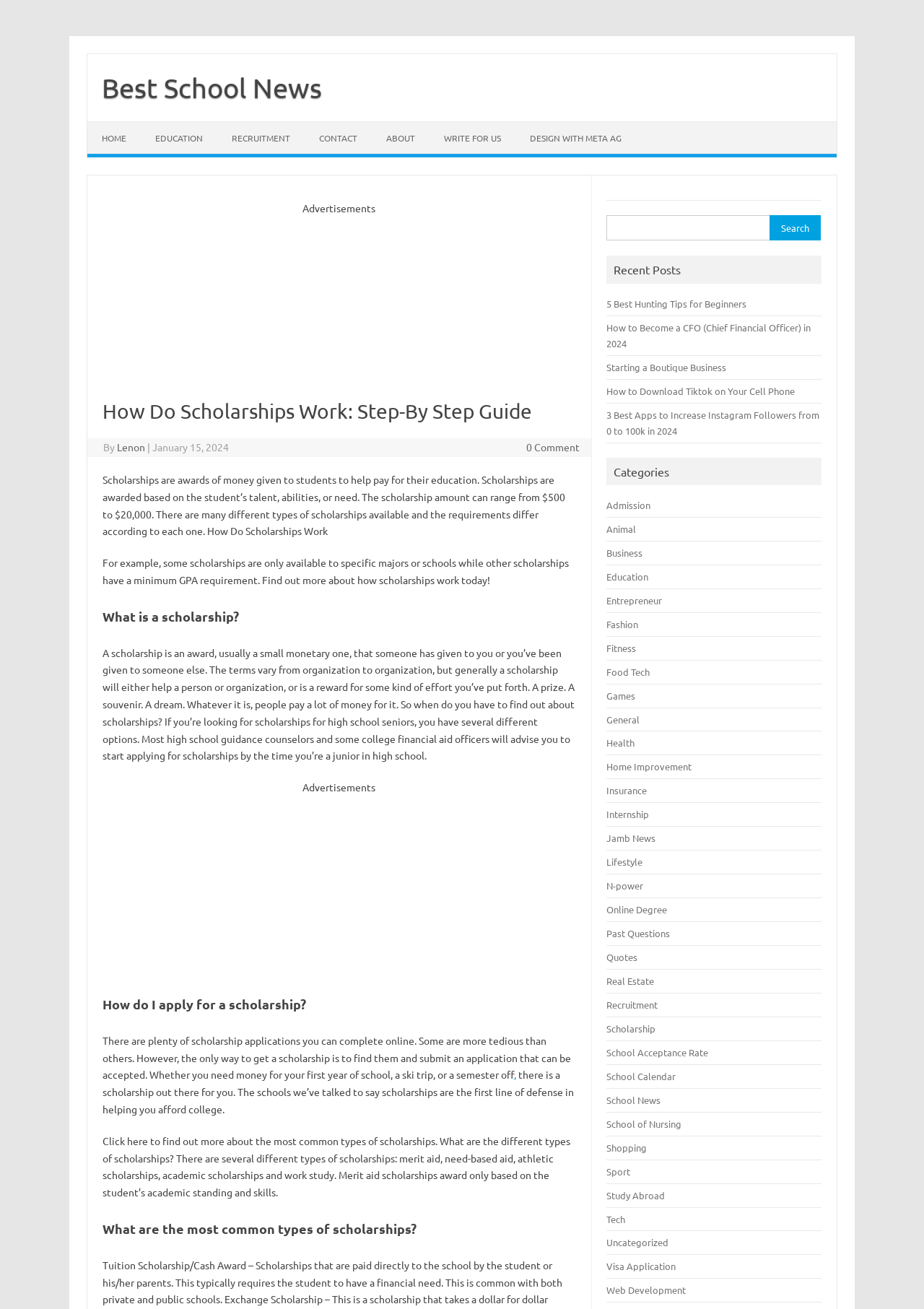Give a comprehensive overview of the webpage, including key elements.

This webpage is about scholarships, specifically a step-by-step guide on how they work. At the top, there is a navigation menu with links to different sections of the website, including "HOME", "EDUCATION", "RECRUITMENT", "CONTACT", "ABOUT", "WRITE FOR US", and "DESIGN WITH META AG". Below the navigation menu, there is a header section with a title "How Do Scholarships Work: Step-By Step Guide" and a link to the author "Lenon" with the date "January 15, 2024" and a comment count "0 Comment".

The main content of the webpage is divided into several sections. The first section explains what scholarships are, stating that they are awards of money given to students to help pay for their education, and that they can range from $500 to $20,000. The section also mentions that there are many different types of scholarships available, each with its own requirements.

The next section is about how to apply for a scholarship, explaining that there are many online applications available, and that the only way to get a scholarship is to find and submit an application that can be accepted.

The webpage also has a section that explains the different types of scholarships, including merit aid, need-based aid, athletic scholarships, academic scholarships, and work-study.

On the right side of the webpage, there is a search bar with a label "Search for:" and a button "Search". Below the search bar, there is a section titled "Recent Posts" with links to several articles, including "5 Best Hunting Tips for Beginners", "How to Become a CFO (Chief Financial Officer) in 2024", and "Starting a Boutique Business".

Further down, there is a section titled "Categories" with links to various categories, including "Admission", "Animal", "Business", "Education", and many others.